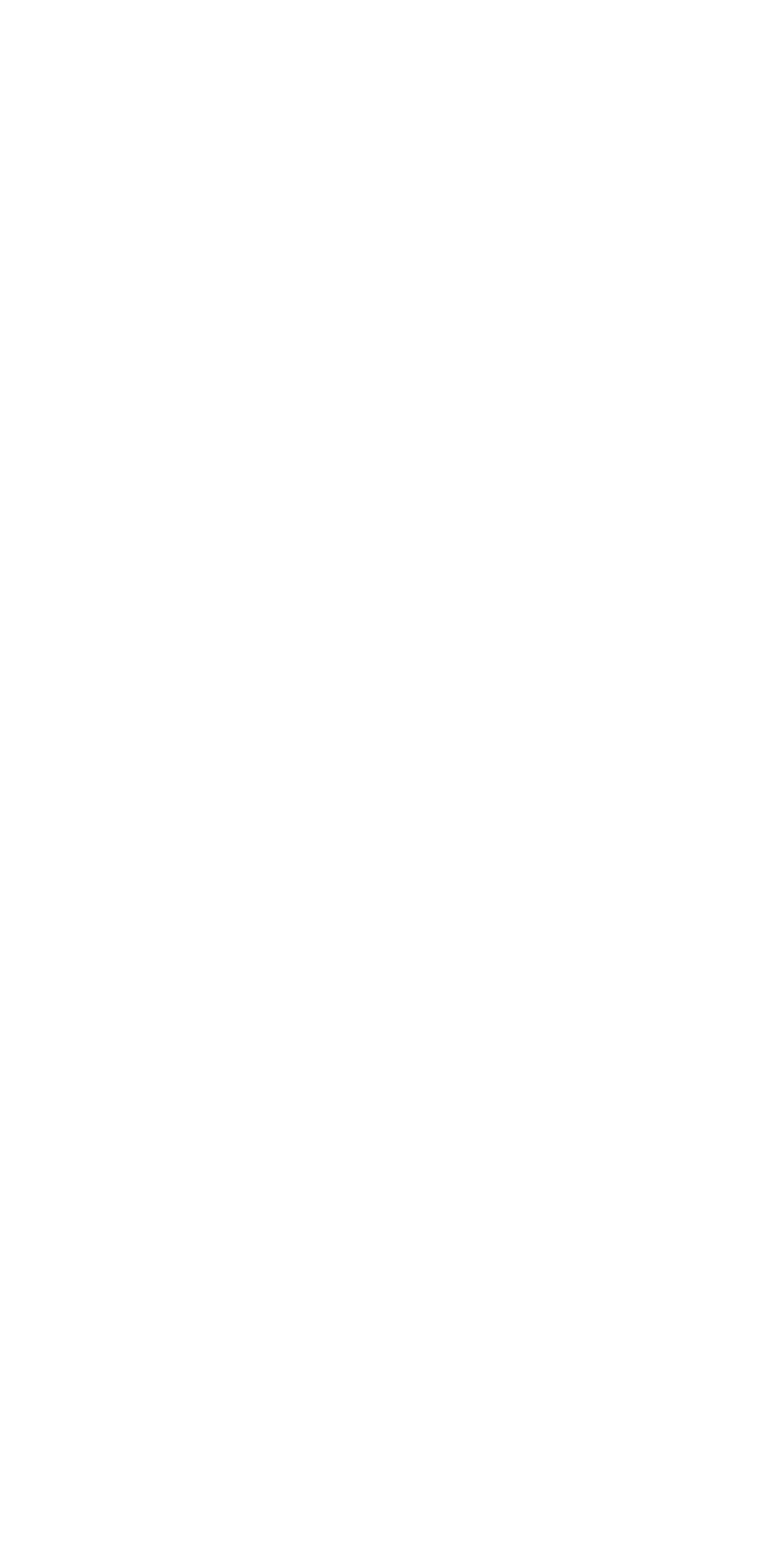How many social media links are at the top?
Based on the visual information, provide a detailed and comprehensive answer.

I counted the number of social media links at the top of the webpage, which are Facebook square, Instagram, LinkedIn square, and Twitter, and found that there are 4 links.